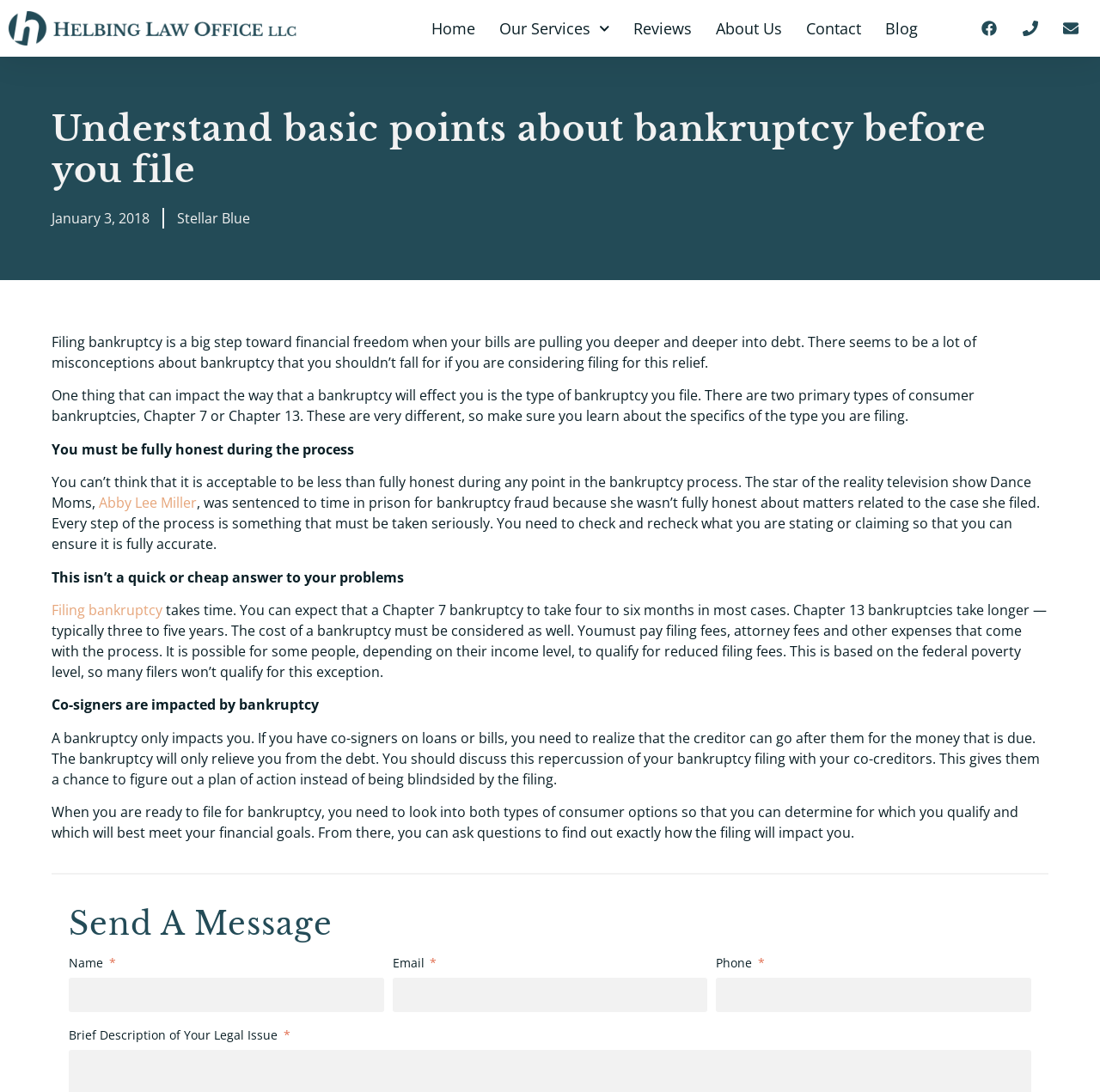How many types of consumer bankruptcies are mentioned?
Answer the question with a detailed and thorough explanation.

I found this information by reading the text on the webpage, which states 'There are two primary types of consumer bankruptcies, Chapter 7 or Chapter 13.'.